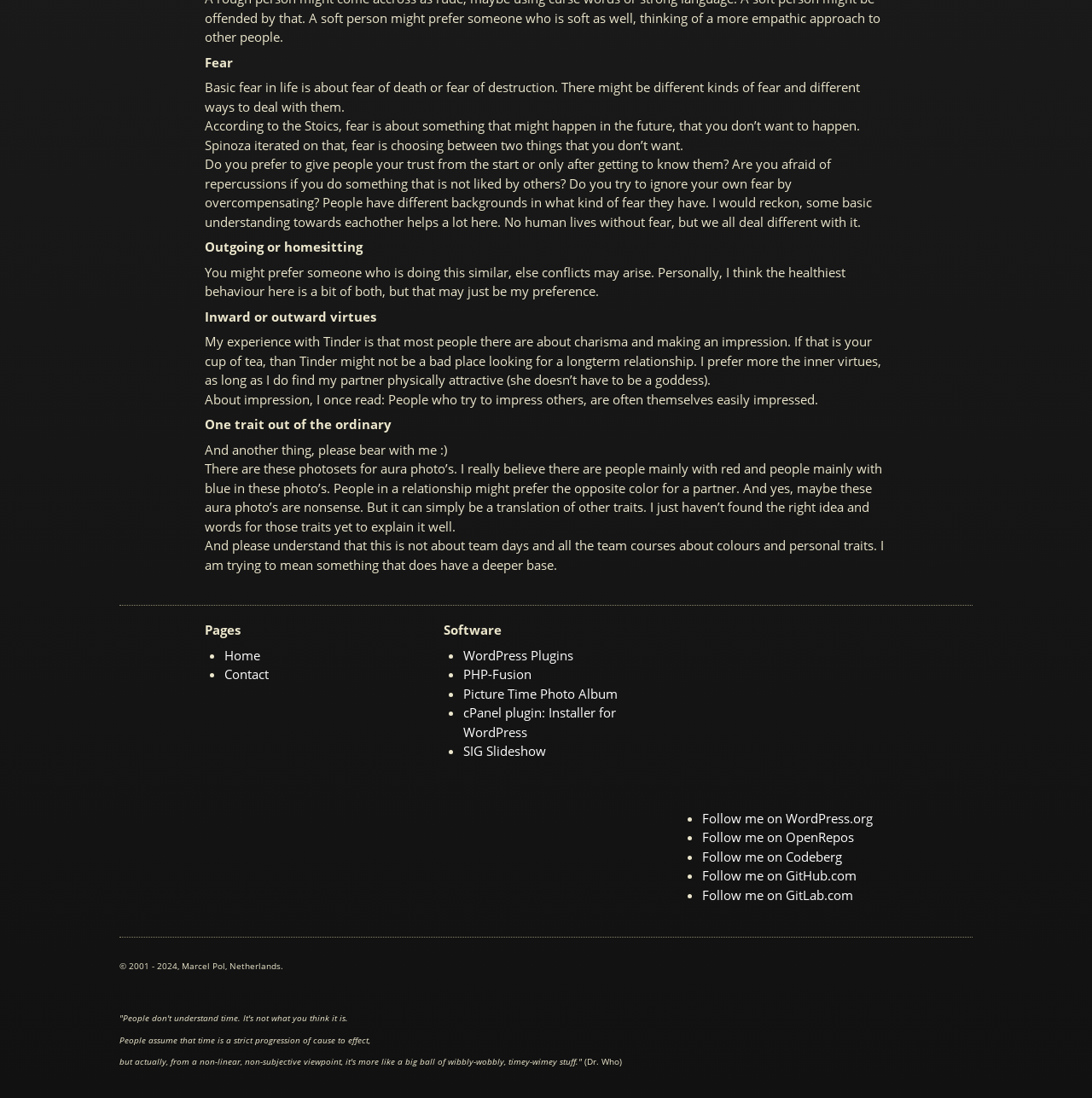Provide a single word or phrase to answer the given question: 
What is the purpose of the 'Pages' section?

To provide links to other pages